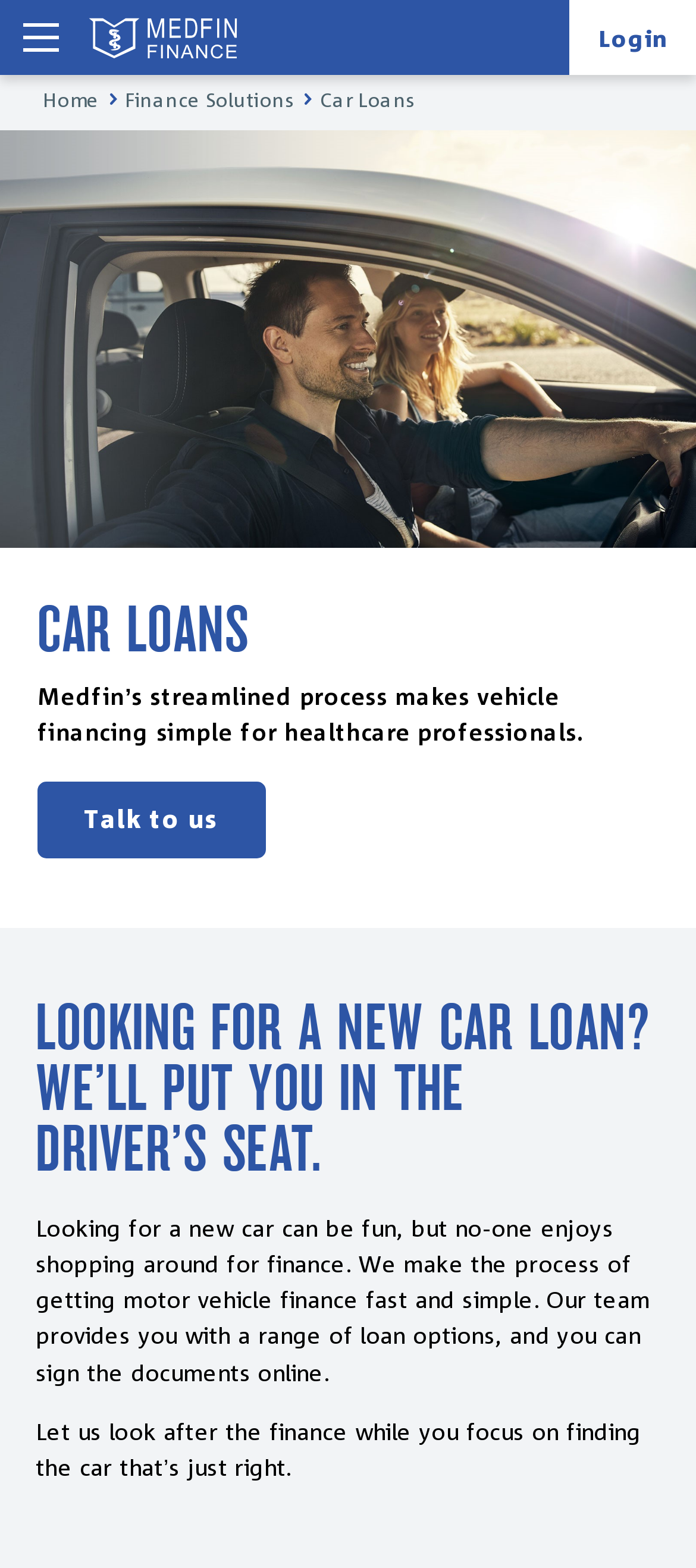What is the focus of Medfin's service? Based on the image, give a response in one word or a short phrase.

Healthcare professionals